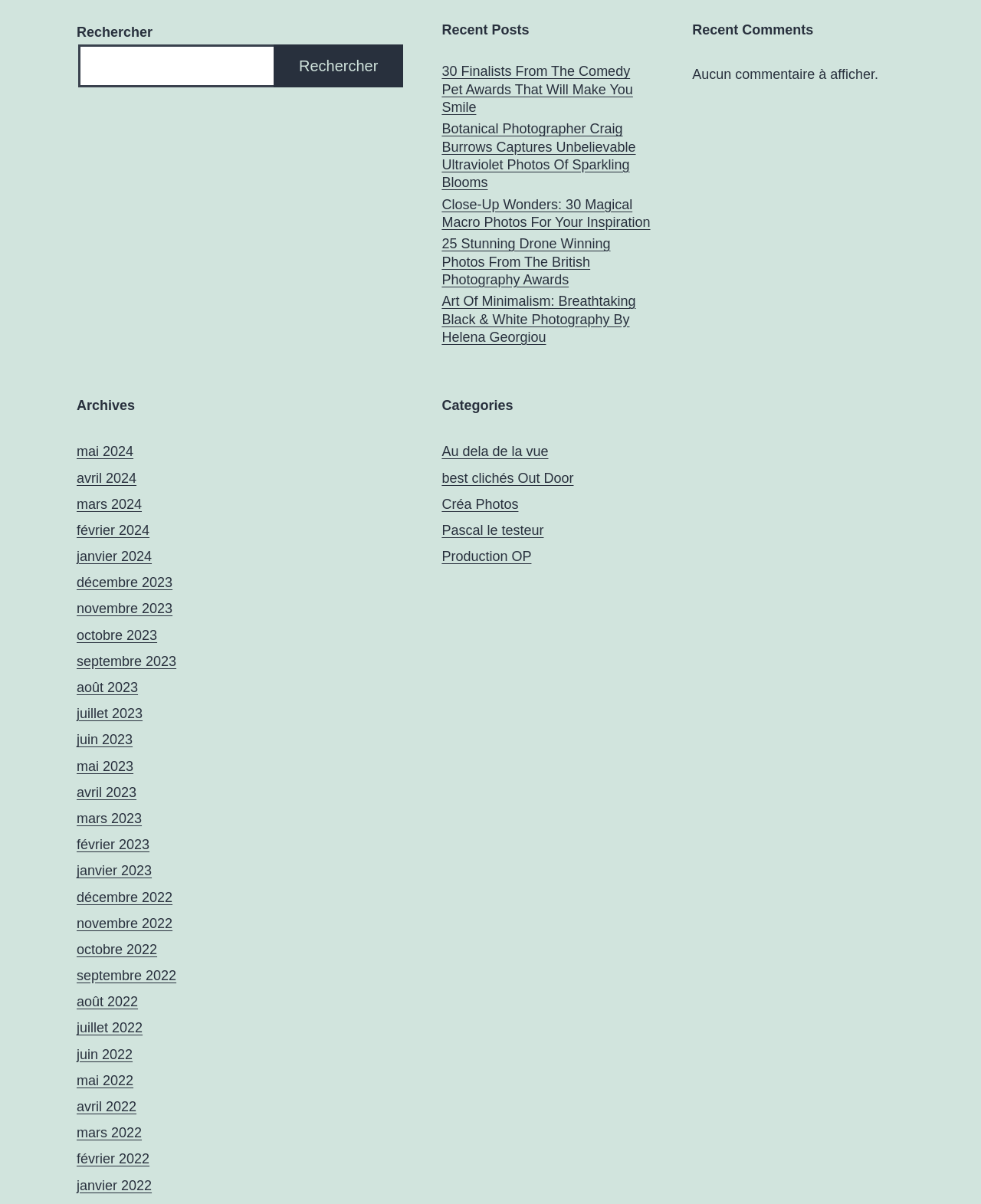Pinpoint the bounding box coordinates of the clickable element needed to complete the instruction: "Explore the category 'Au dela de la vue'". The coordinates should be provided as four float numbers between 0 and 1: [left, top, right, bottom].

[0.45, 0.369, 0.559, 0.382]